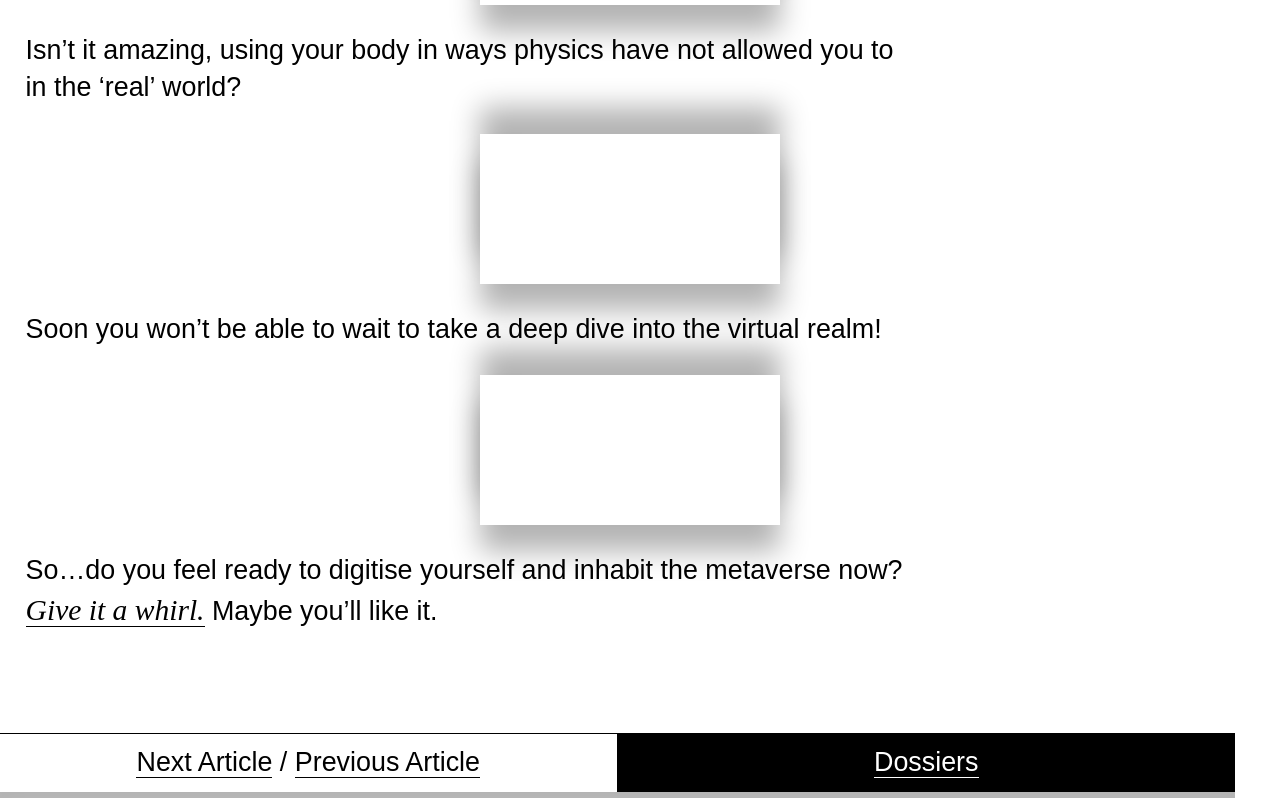What is the last link at the bottom of the webpage for?
Using the image as a reference, deliver a detailed and thorough answer to the question.

The last link at the bottom of the webpage is labeled 'Dossiers', which suggests that it is a link to a collection of documents or files related to the topic of the webpage, which is the metaverse.